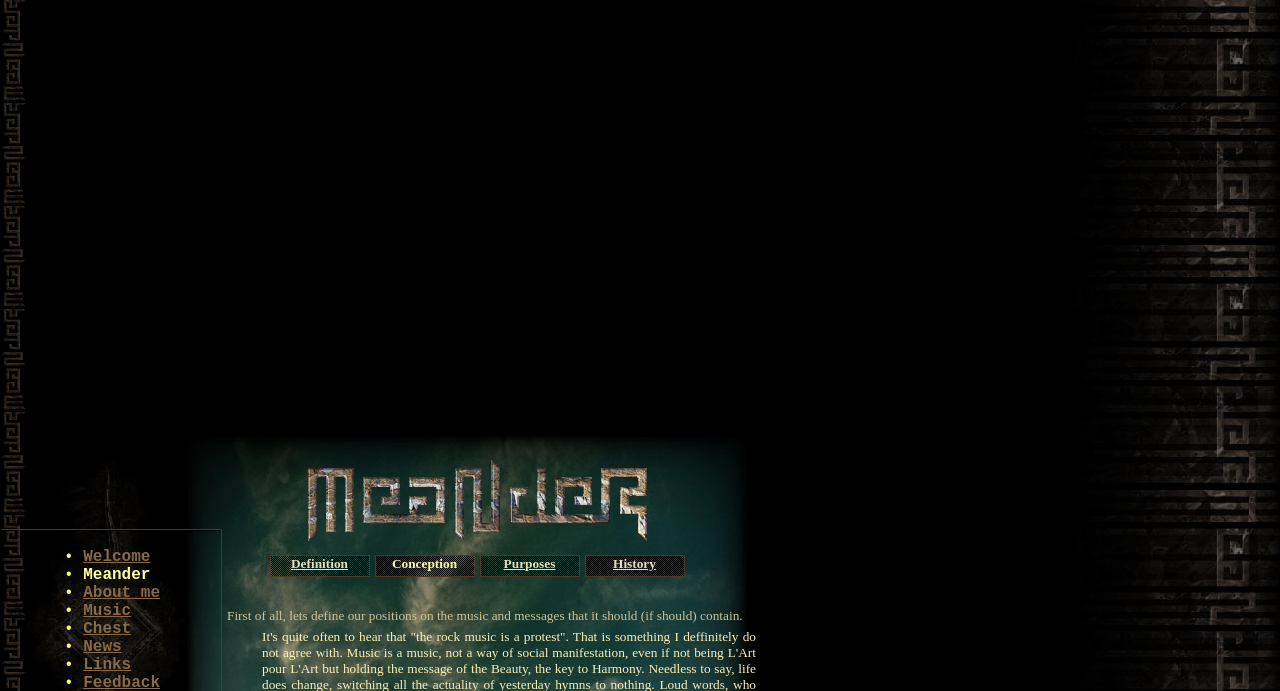Please identify the bounding box coordinates of the area that needs to be clicked to follow this instruction: "View the 'Meander' image".

[0.236, 0.651, 0.509, 0.795]